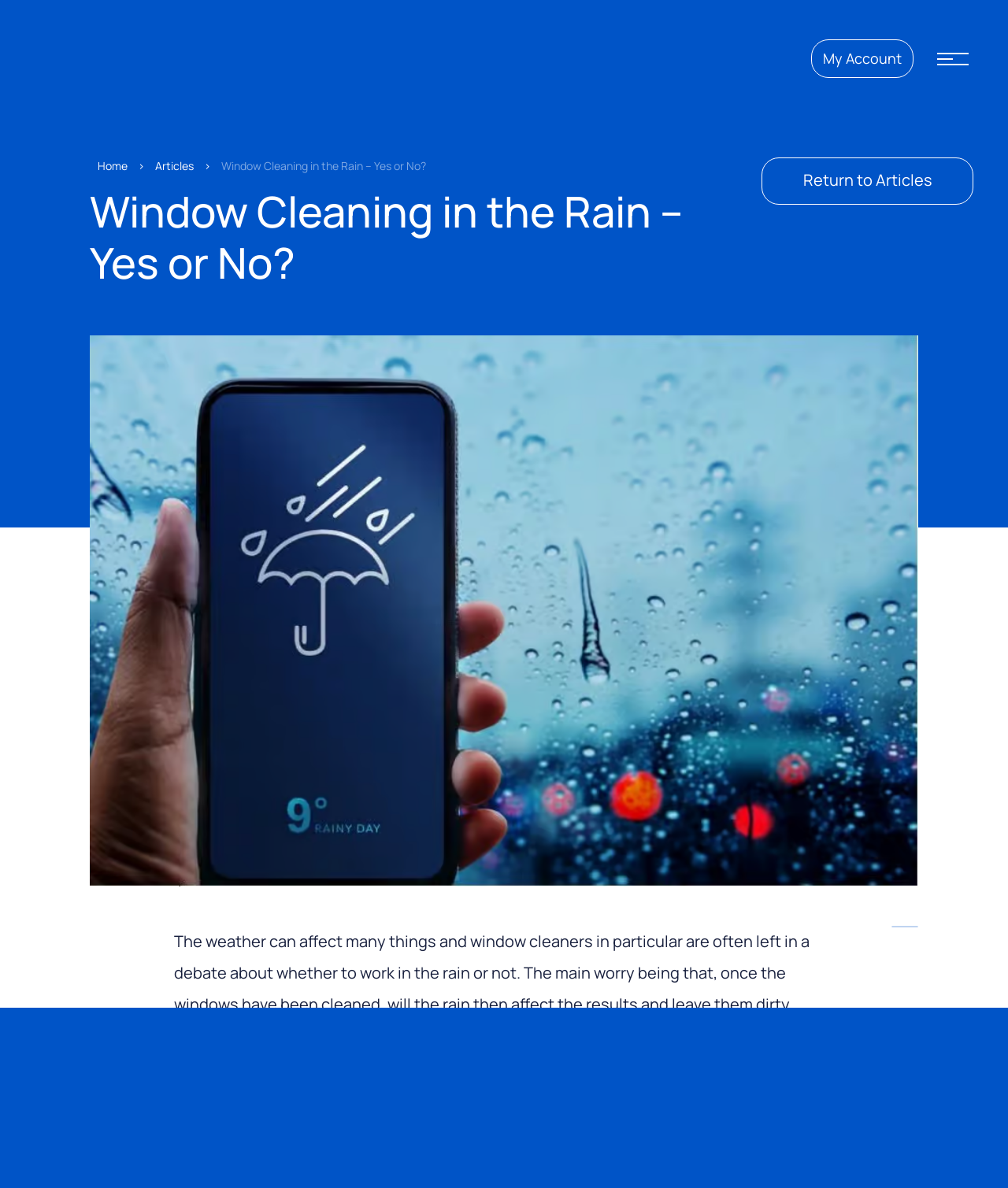What is the location of the 'My Account' link?
Answer the question with a single word or phrase, referring to the image.

Top right